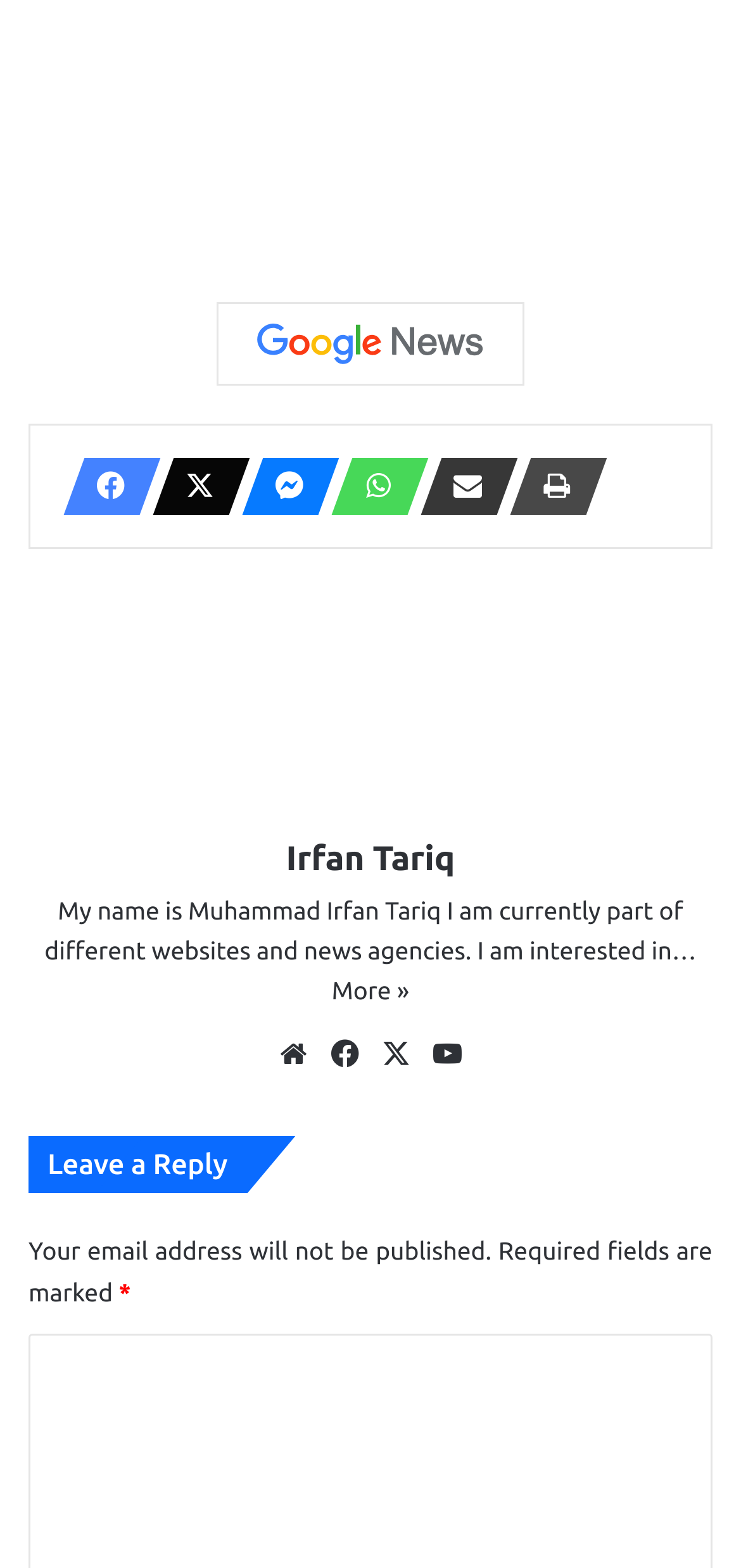Locate the bounding box coordinates of the element that should be clicked to execute the following instruction: "Leave a reply".

[0.038, 0.724, 0.333, 0.76]